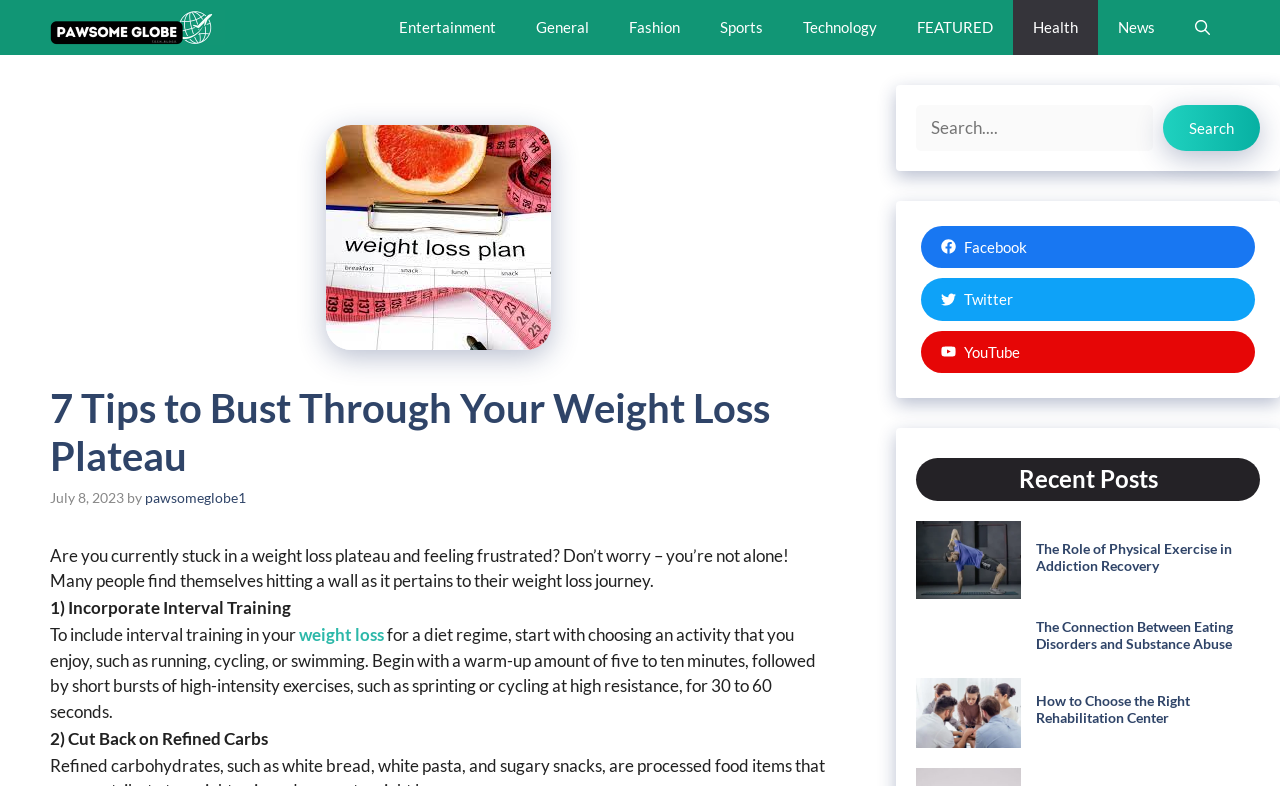Respond to the question below with a single word or phrase: What is the topic of the first recent post?

Physical Exercise in Addiction Recovery